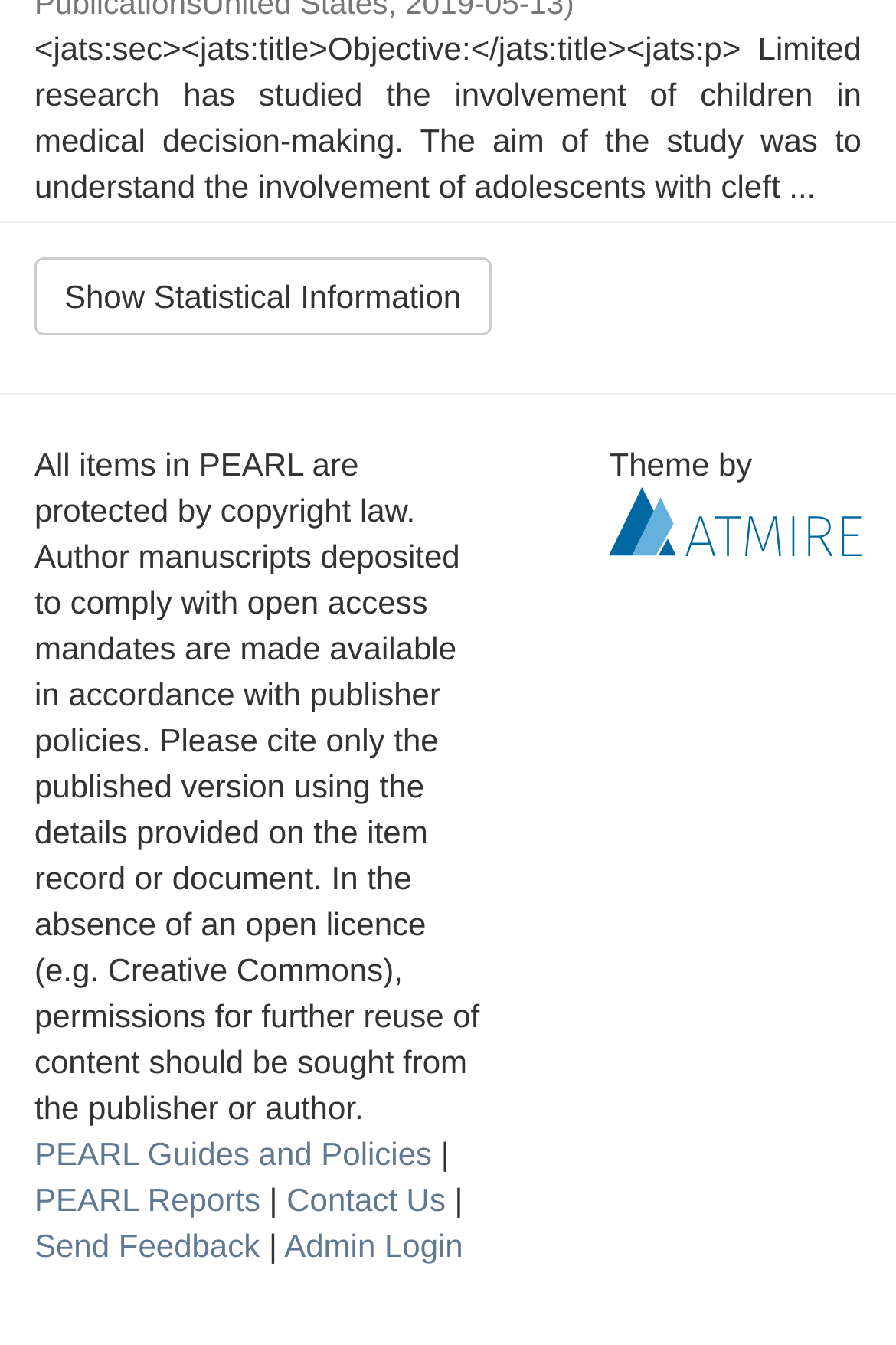What is the copyright policy of the webpage?
Kindly give a detailed and elaborate answer to the question.

The copyright policy of the webpage is mentioned in the StaticText element with the text 'All items in PEARL are protected by copyright law.'. This text is located in the footer section of the webpage, indicating that it is a general policy that applies to all content on the webpage.